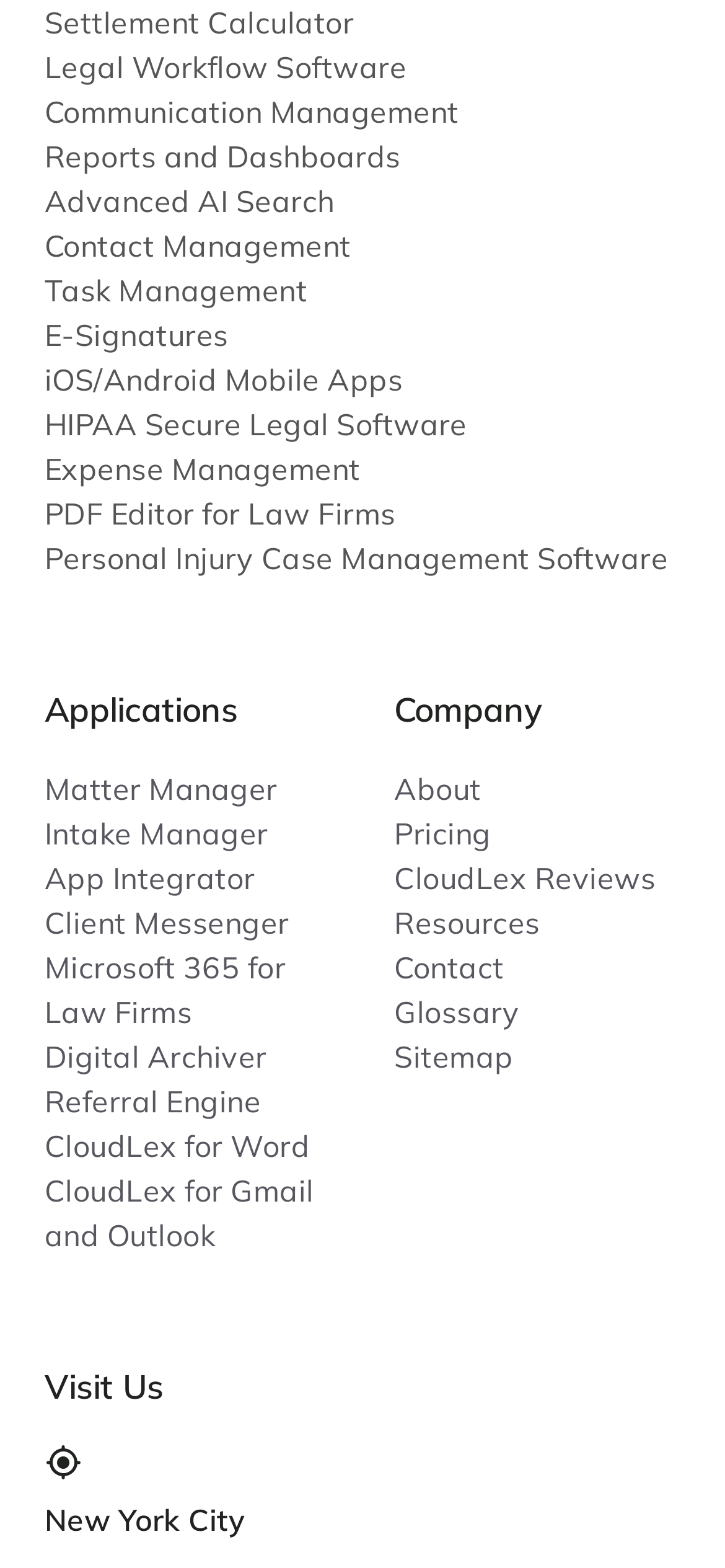How many headings are there on the webpage?
Please provide a single word or phrase based on the screenshot.

3